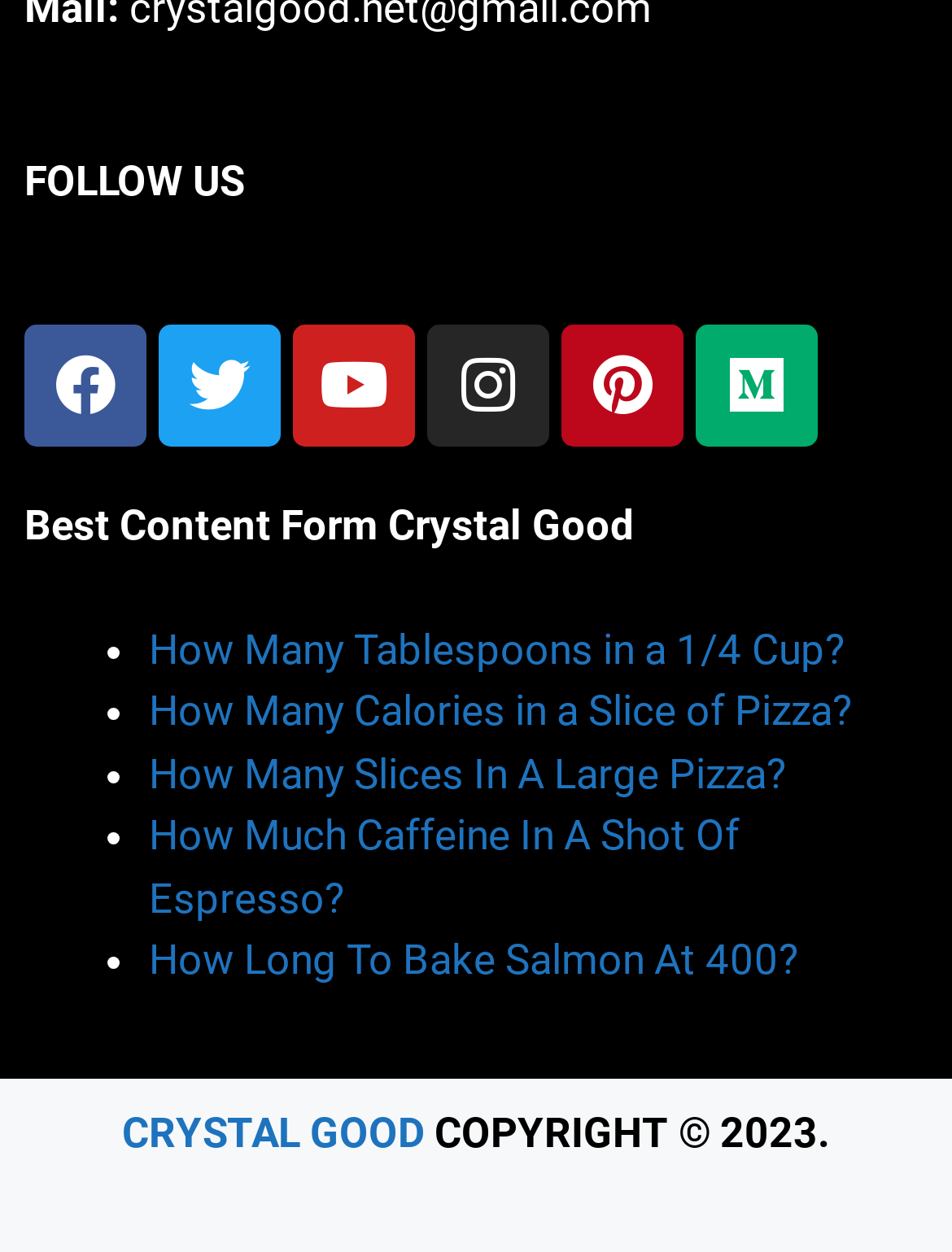Please indicate the bounding box coordinates for the clickable area to complete the following task: "Learn about How Long To Bake Salmon At 400". The coordinates should be specified as four float numbers between 0 and 1, i.e., [left, top, right, bottom].

[0.156, 0.747, 0.838, 0.786]